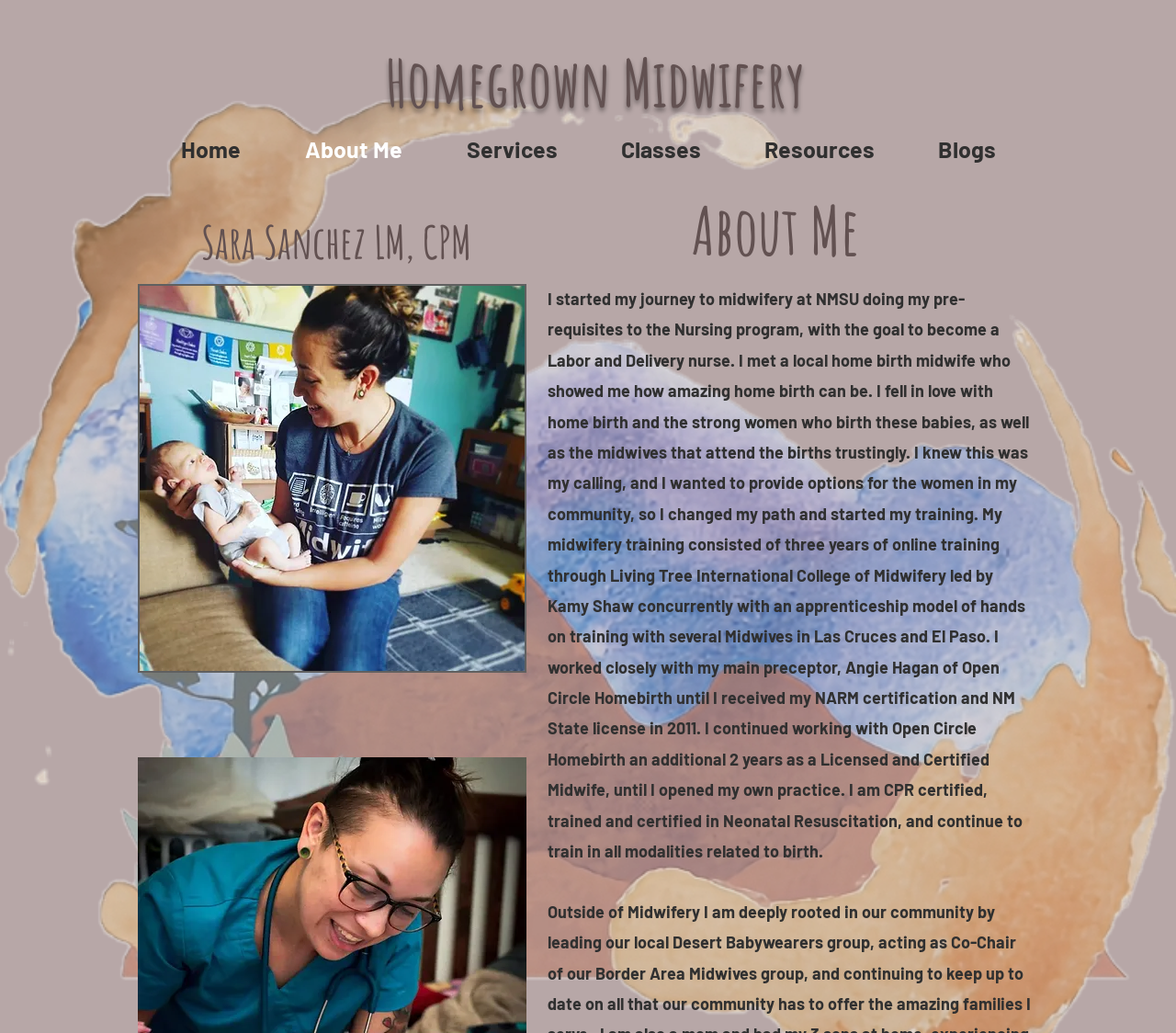Find the bounding box coordinates of the UI element according to this description: "About Me".

[0.232, 0.119, 0.37, 0.17]